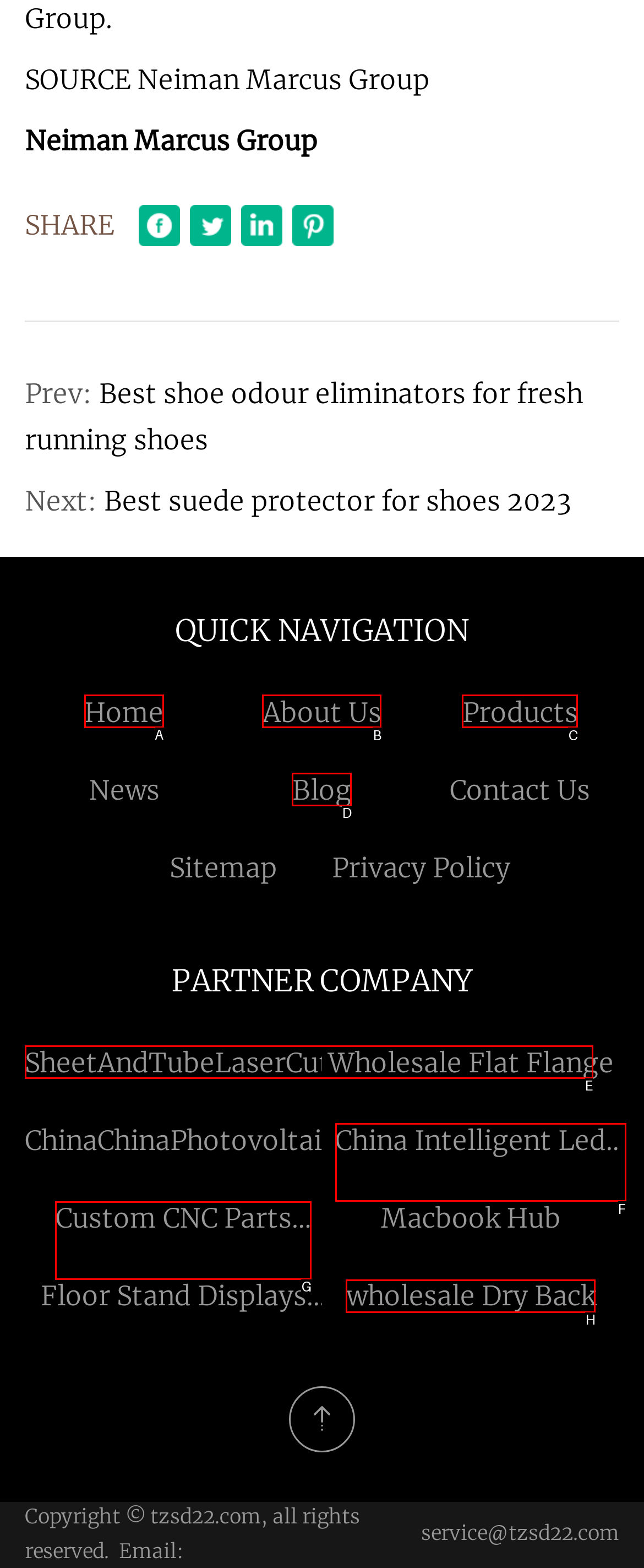Point out the UI element to be clicked for this instruction: Go to Home page. Provide the answer as the letter of the chosen element.

A